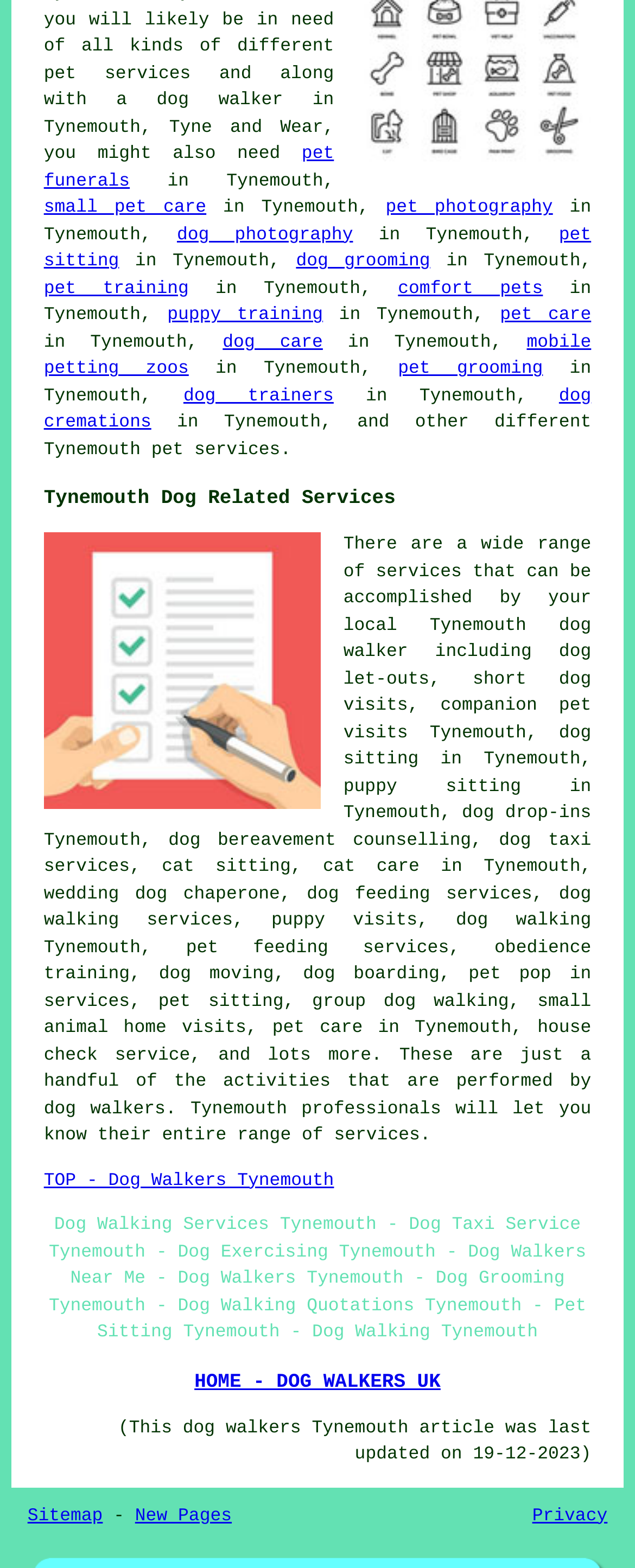Are there other pet services mentioned besides dog walking?
Carefully analyze the image and provide a thorough answer to the question.

In addition to dog walking, the webpage mentions other pet services such as pet sitting, dog grooming, cat sitting, cat care, wedding dog chaperone, and more, indicating that the webpage covers a range of pet services beyond just dog walking.